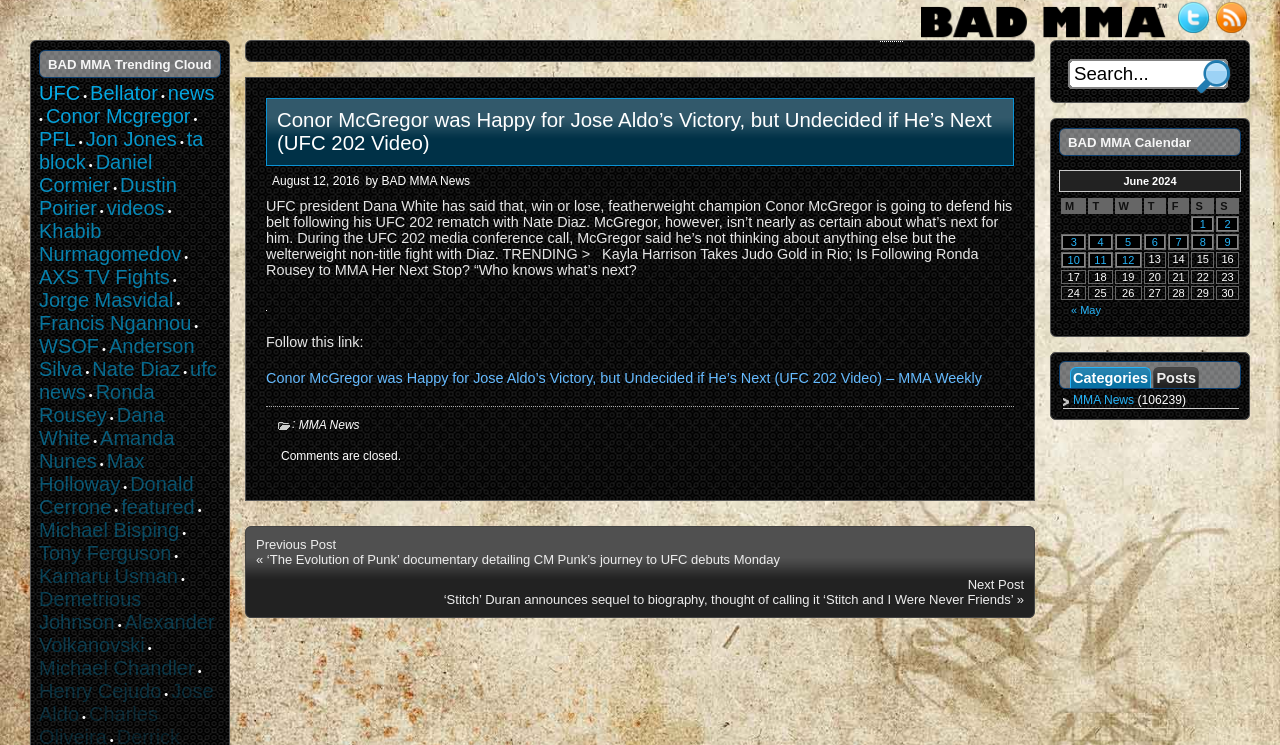Find and indicate the bounding box coordinates of the region you should select to follow the given instruction: "Click on the 'RSS comments feed' link".

[0.688, 0.04, 0.767, 0.056]